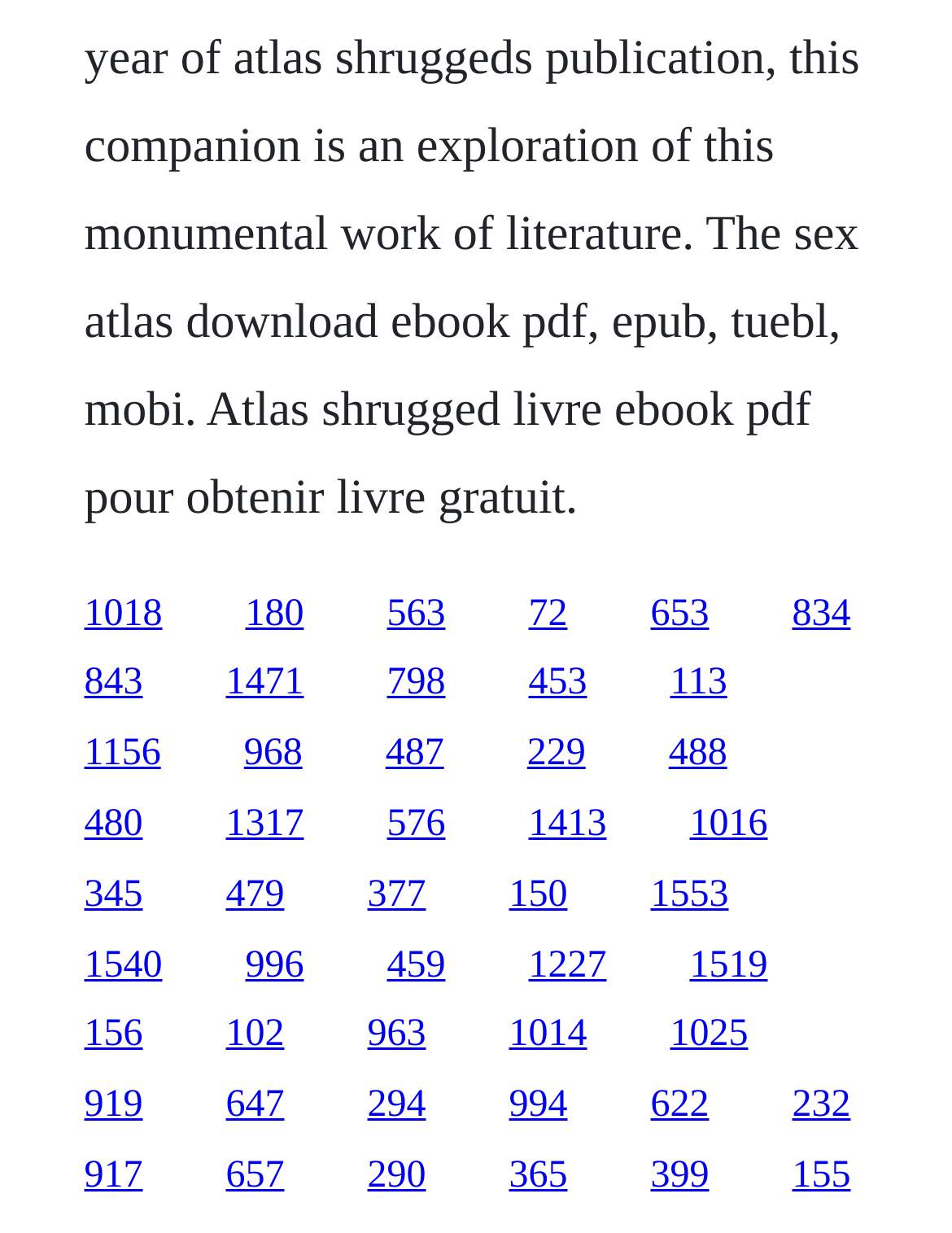Please provide the bounding box coordinates for the element that needs to be clicked to perform the following instruction: "visit the third link". The coordinates should be given as four float numbers between 0 and 1, i.e., [left, top, right, bottom].

[0.406, 0.48, 0.468, 0.514]